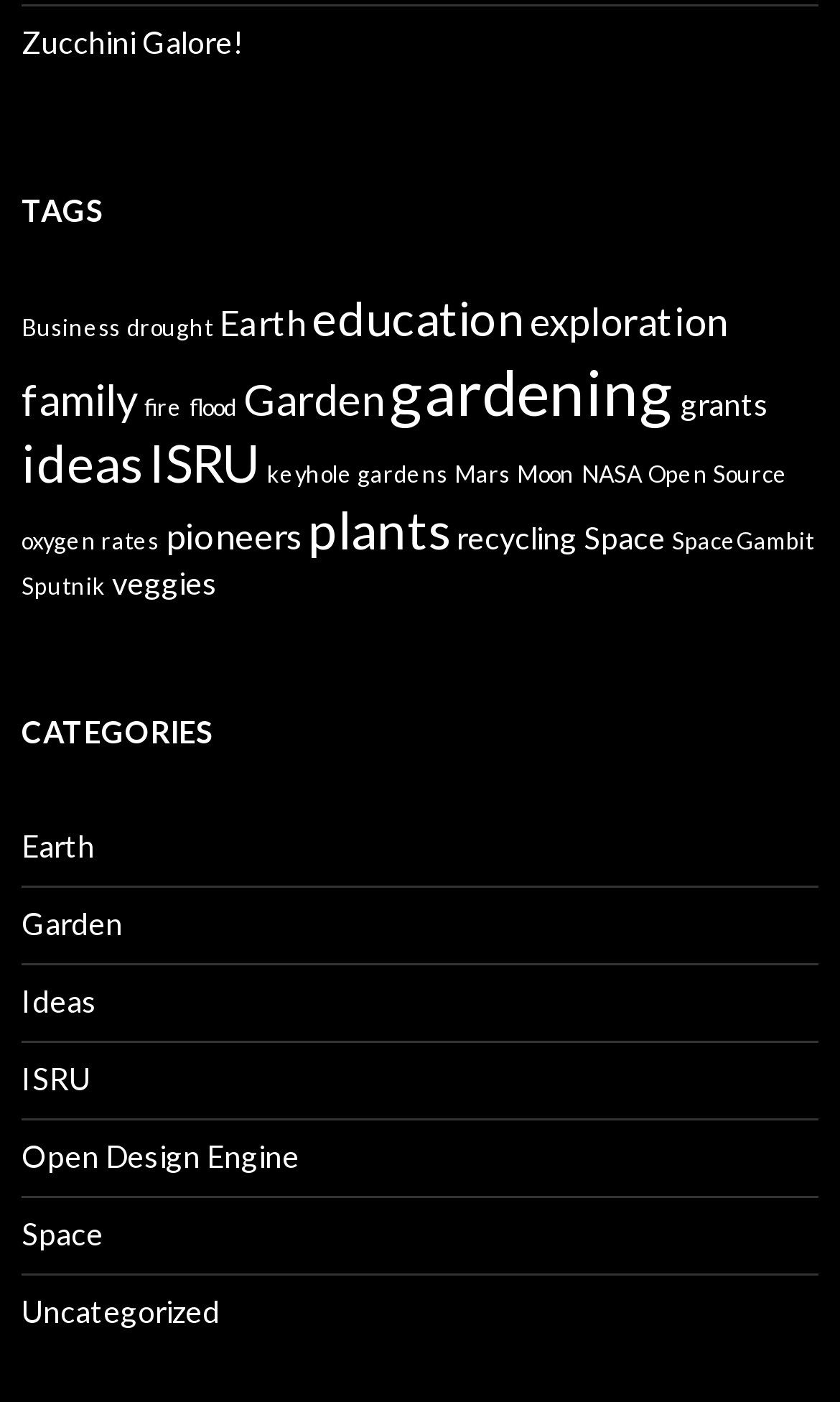Given the description of a UI element: "Open Design Engine", identify the bounding box coordinates of the matching element in the webpage screenshot.

[0.026, 0.812, 0.356, 0.838]